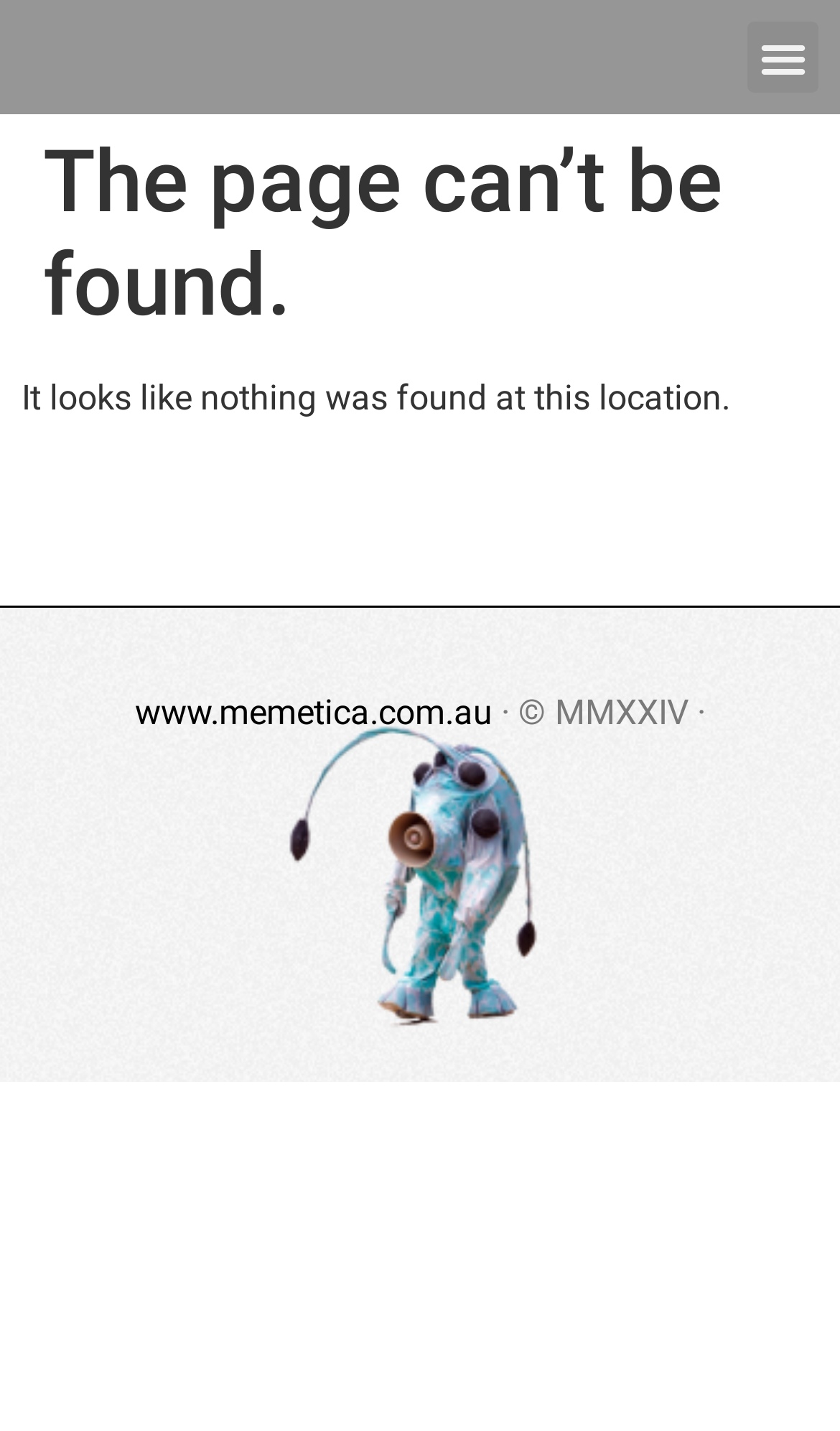What is the purpose of the button at the top right corner?
Give a one-word or short phrase answer based on the image.

Menu Toggle